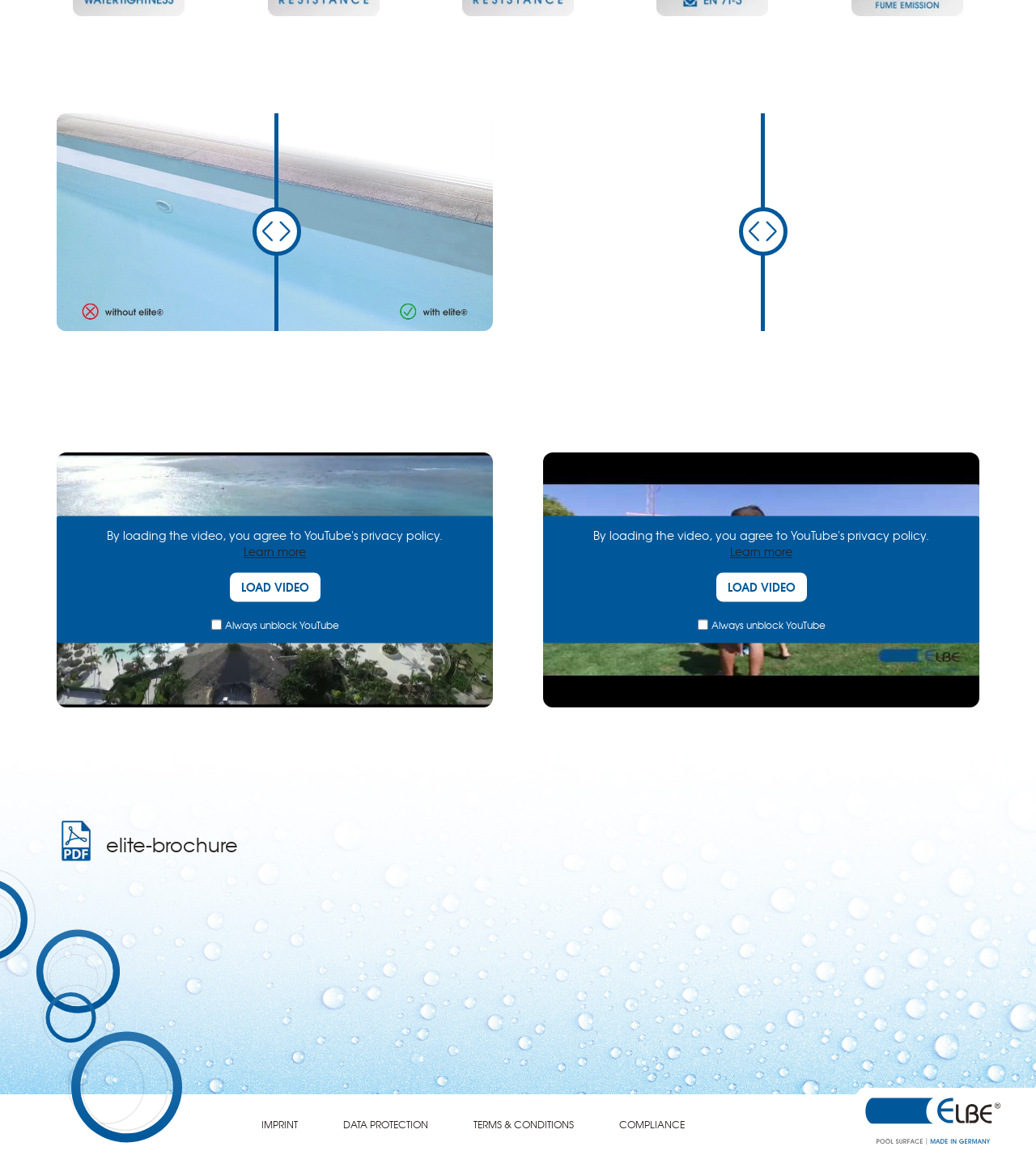Given the element description: "TERMS & CONDITIONS", predict the bounding box coordinates of the UI element it refers to, using four float numbers between 0 and 1, i.e., [left, top, right, bottom].

[0.455, 0.965, 0.556, 0.983]